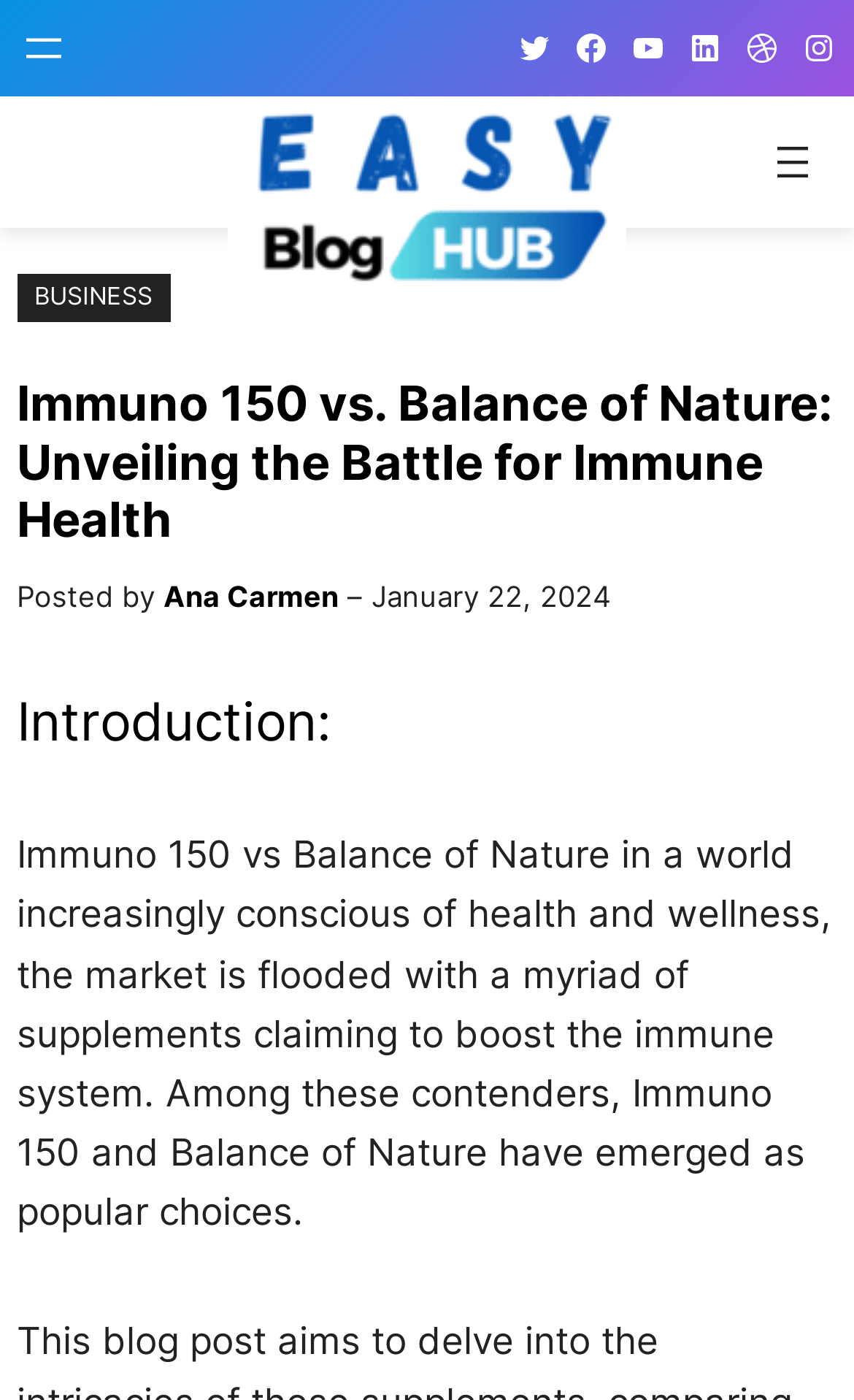What is the name of the blog?
Please answer using one word or phrase, based on the screenshot.

Easy Blog Hub